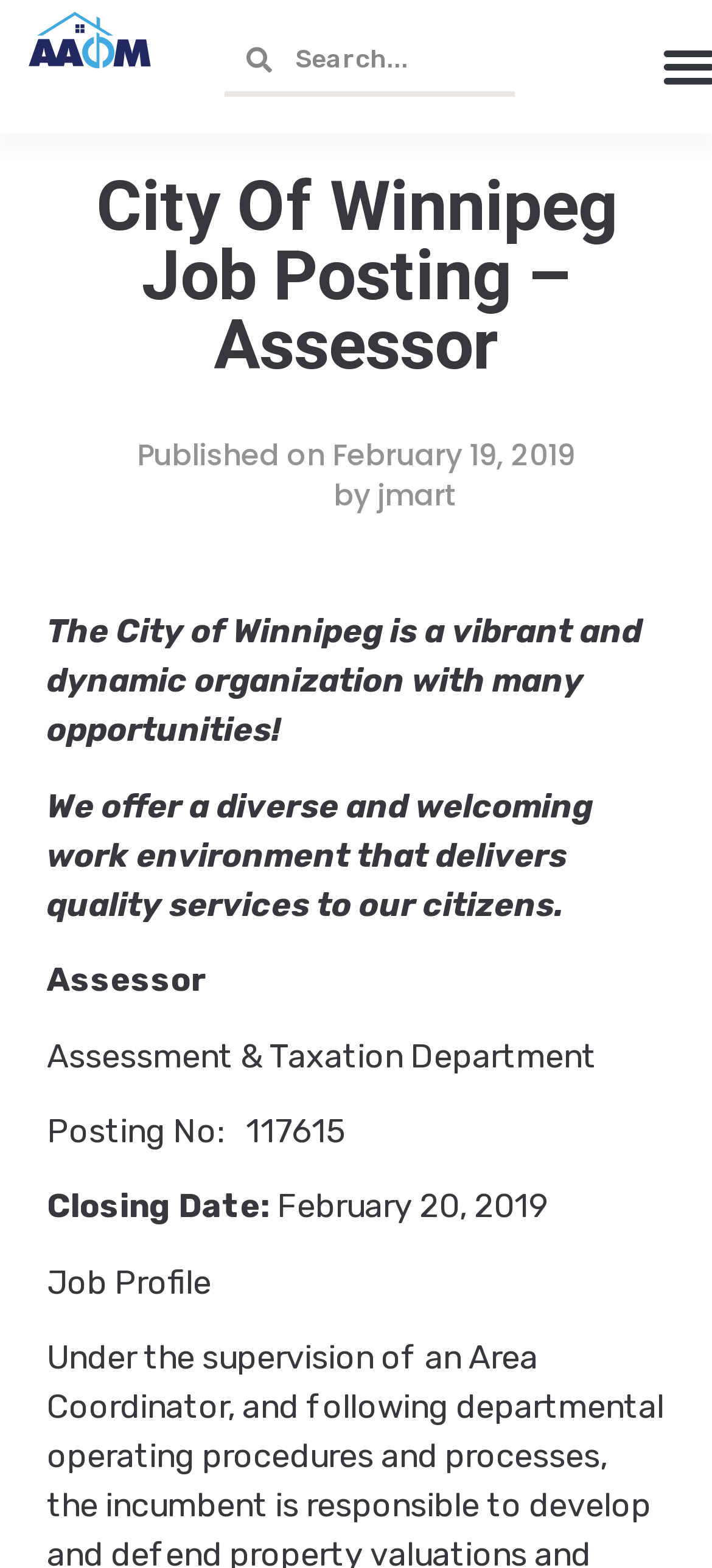Given the element description Published on February 19, 2019, specify the bounding box coordinates of the corresponding UI element in the format (top-left x, top-left y, bottom-right x, bottom-right y). All values must be between 0 and 1.

[0.192, 0.278, 0.808, 0.304]